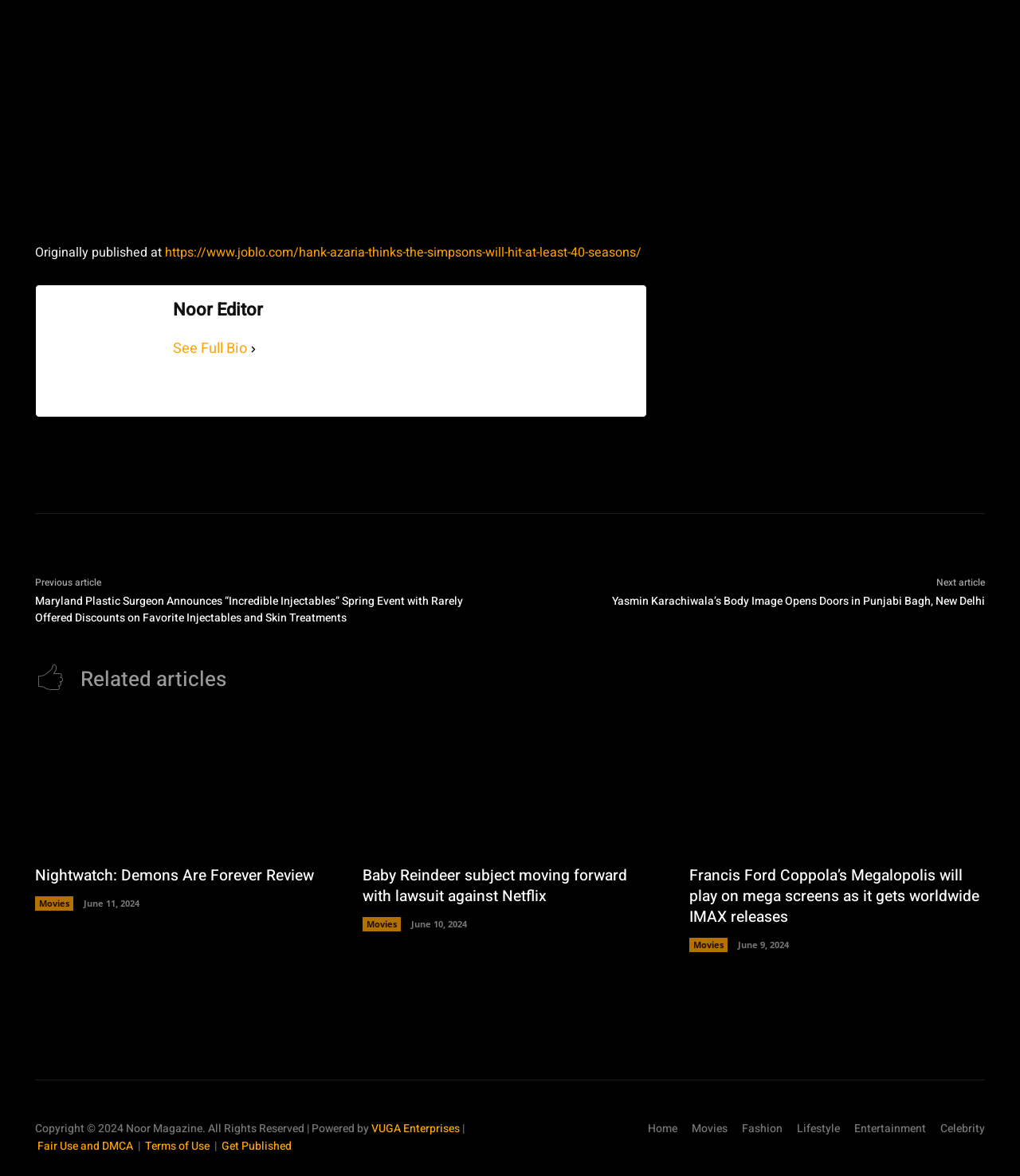Please provide a comprehensive answer to the question based on the screenshot: What are the categories available on the website?

The categories available on the website are displayed as links at the bottom of the webpage and include 'Home', 'Movies', 'Fashion', 'Lifestyle', 'Entertainment', and 'Celebrity'.